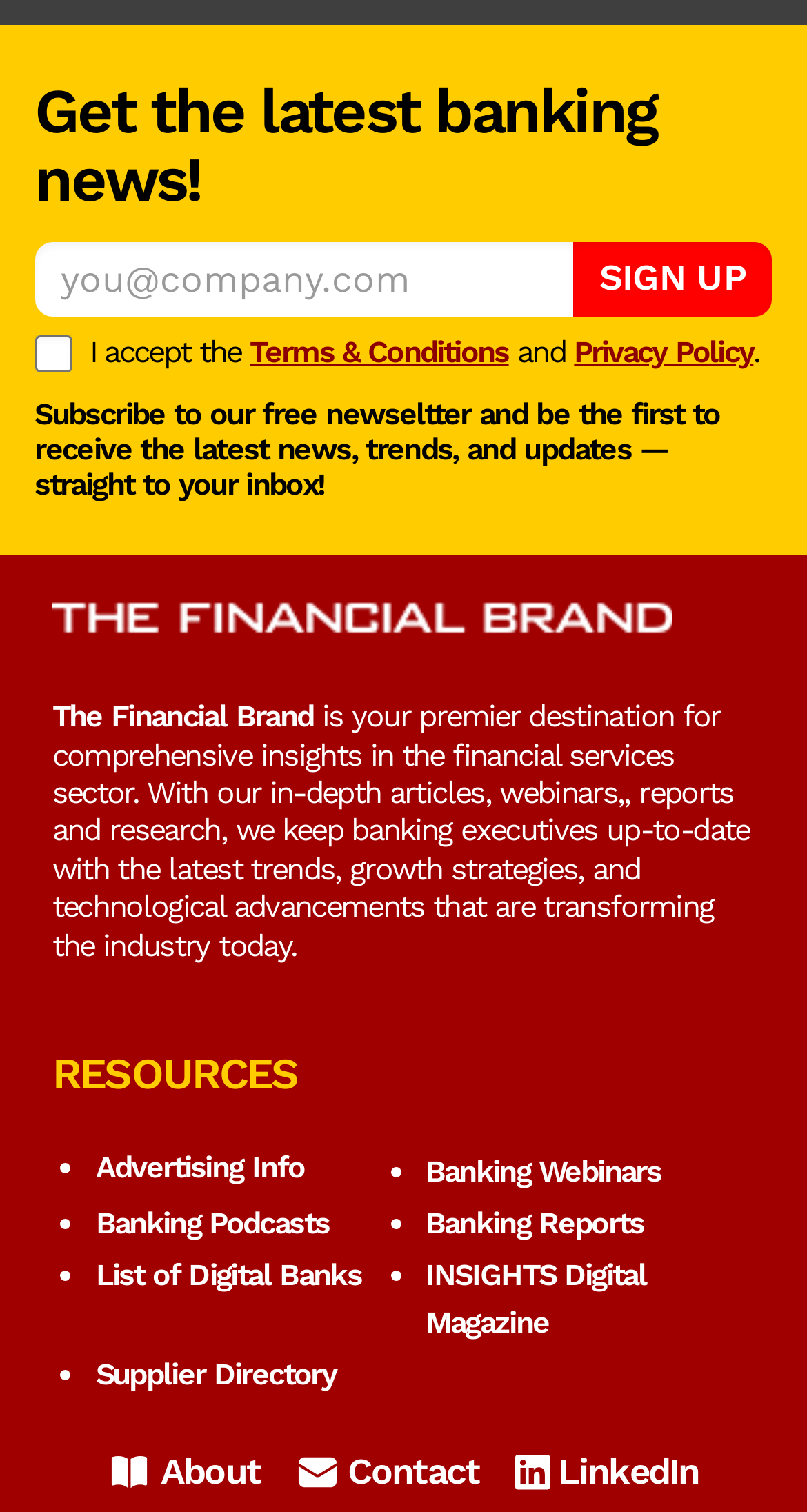Can you find the bounding box coordinates for the element to click on to achieve the instruction: "Check the checkbox"?

[0.043, 0.221, 0.089, 0.246]